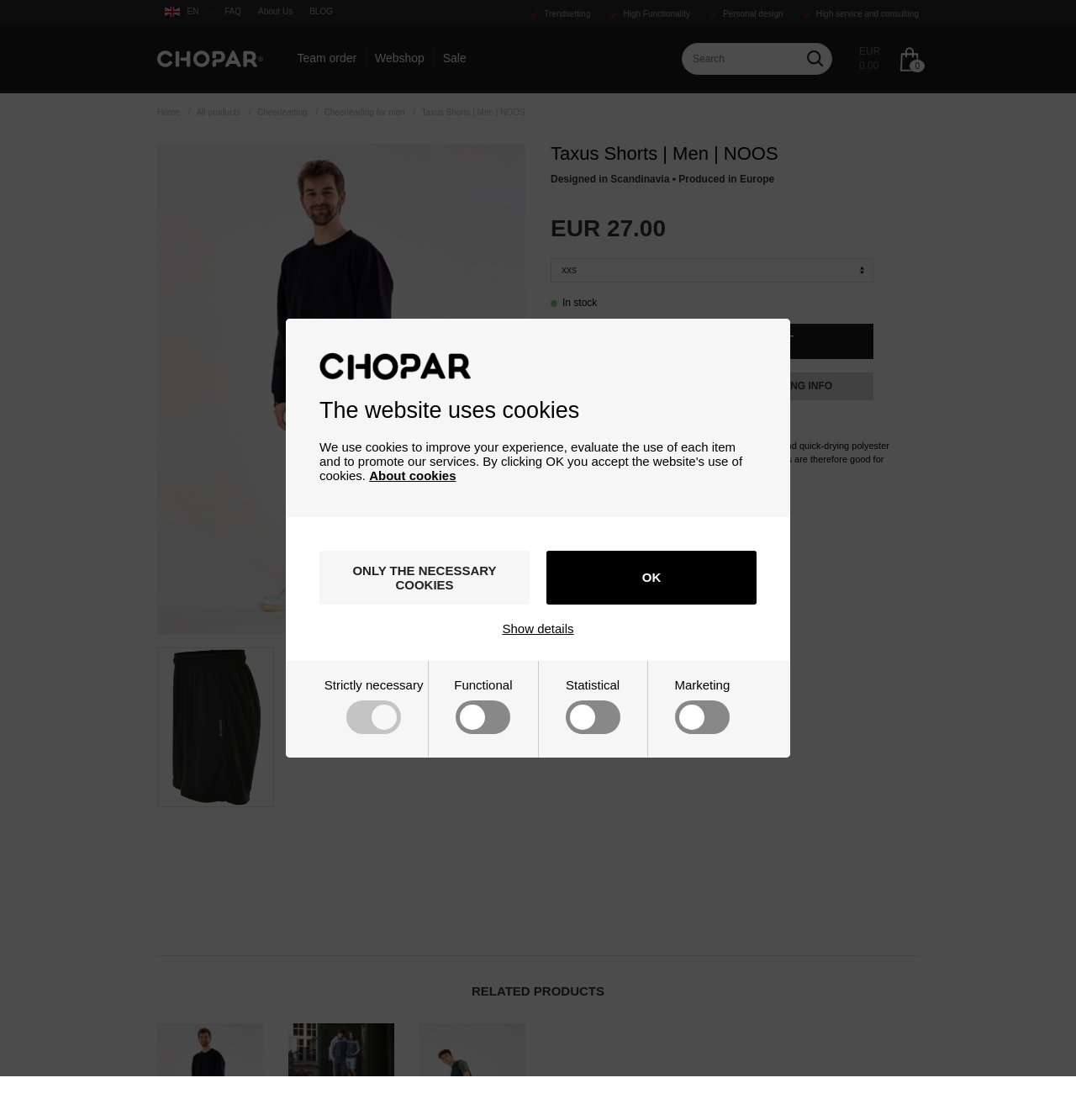Can you identify the bounding box coordinates of the clickable region needed to carry out this instruction: 'Search for products'? The coordinates should be four float numbers within the range of 0 to 1, stated as [left, top, right, bottom].

[0.634, 0.039, 0.725, 0.066]